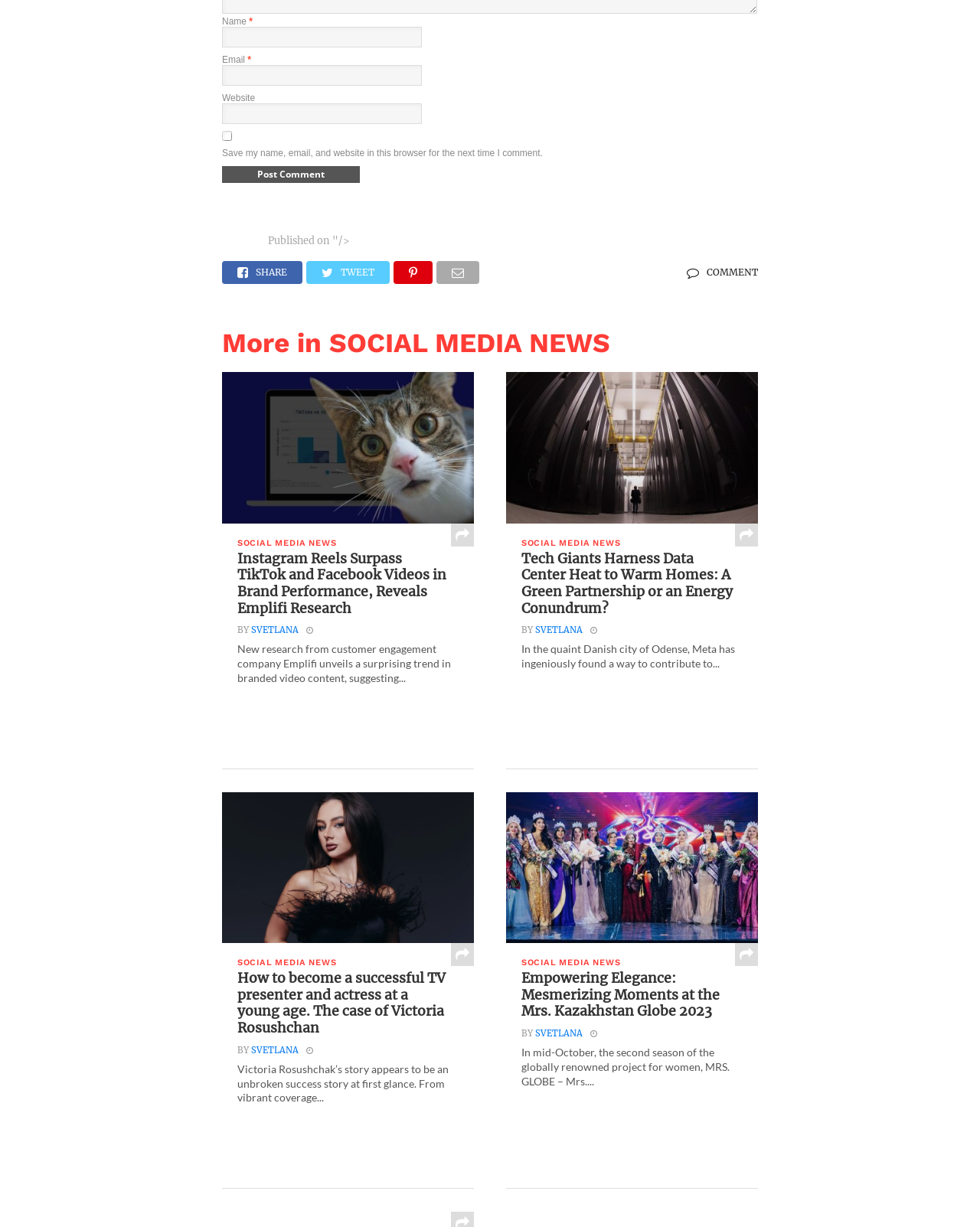Specify the bounding box coordinates for the region that must be clicked to perform the given instruction: "Visit the 'proidei.com instagram reels 1912' link".

[0.227, 0.303, 0.484, 0.426]